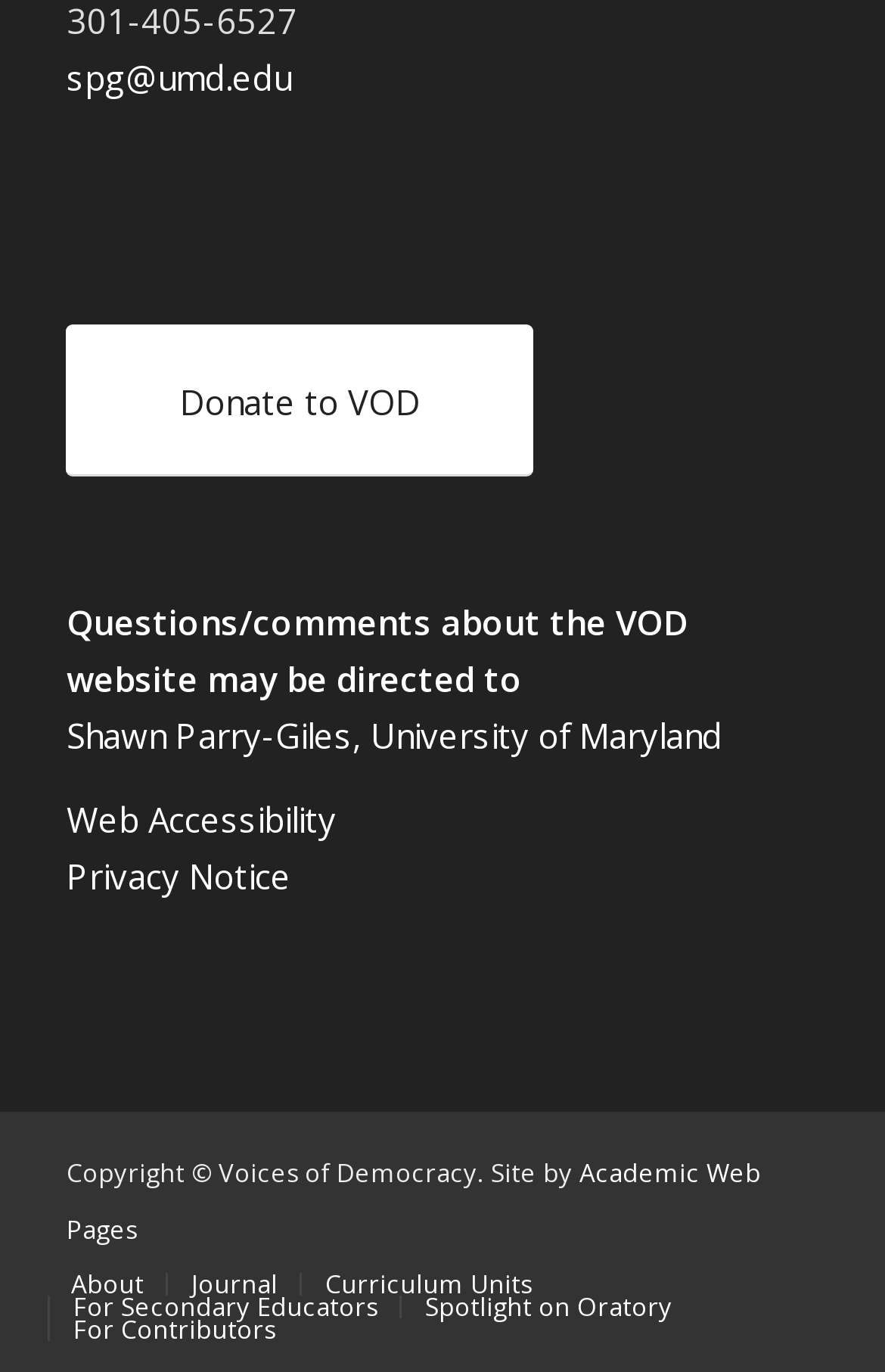Please identify the coordinates of the bounding box that should be clicked to fulfill this instruction: "Explore Curriculum Units".

[0.367, 0.922, 0.601, 0.947]